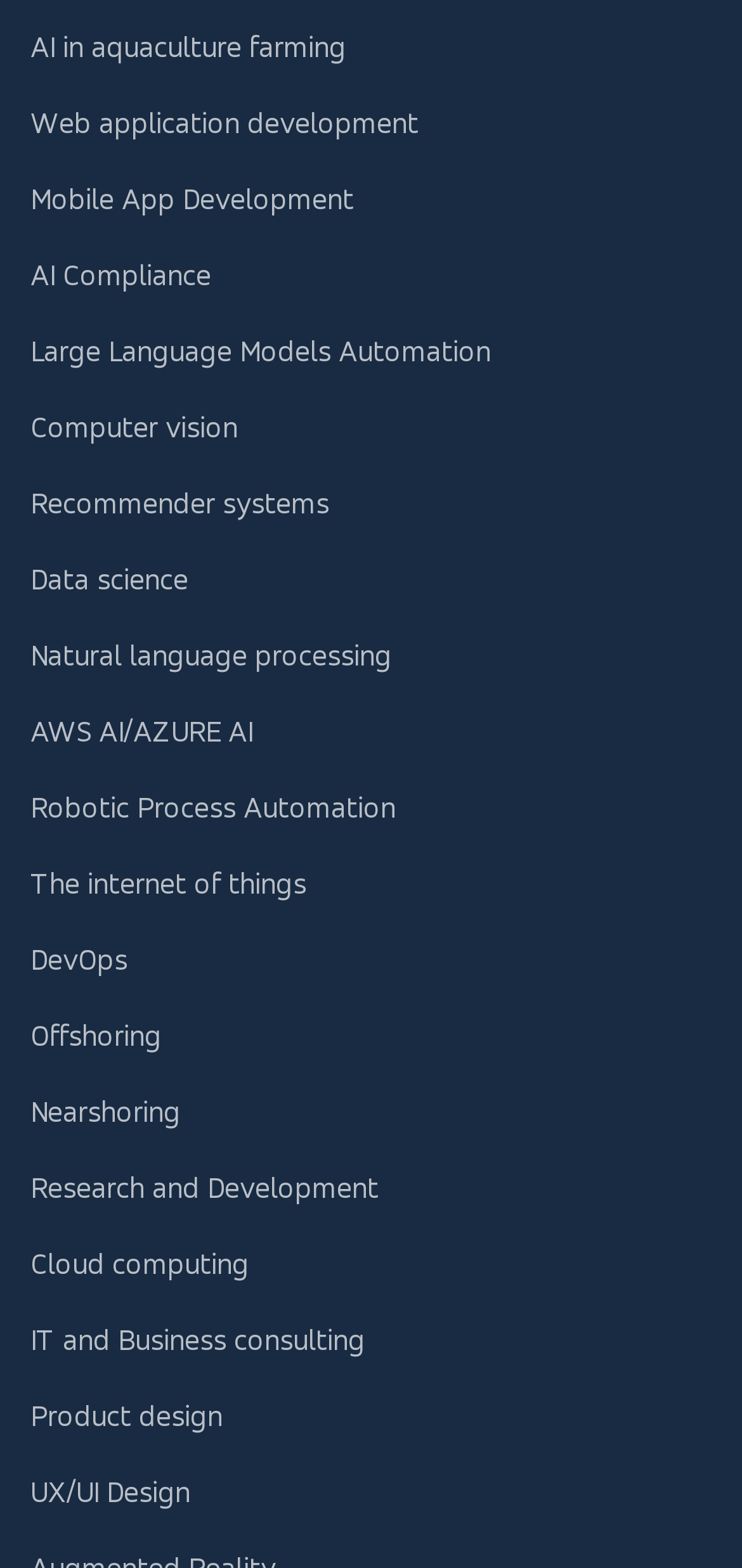Given the element description Large Language Models Automation, predict the bounding box coordinates for the UI element in the webpage screenshot. The format should be (top-left x, top-left y, bottom-right x, bottom-right y), and the values should be between 0 and 1.

[0.041, 0.213, 0.662, 0.236]